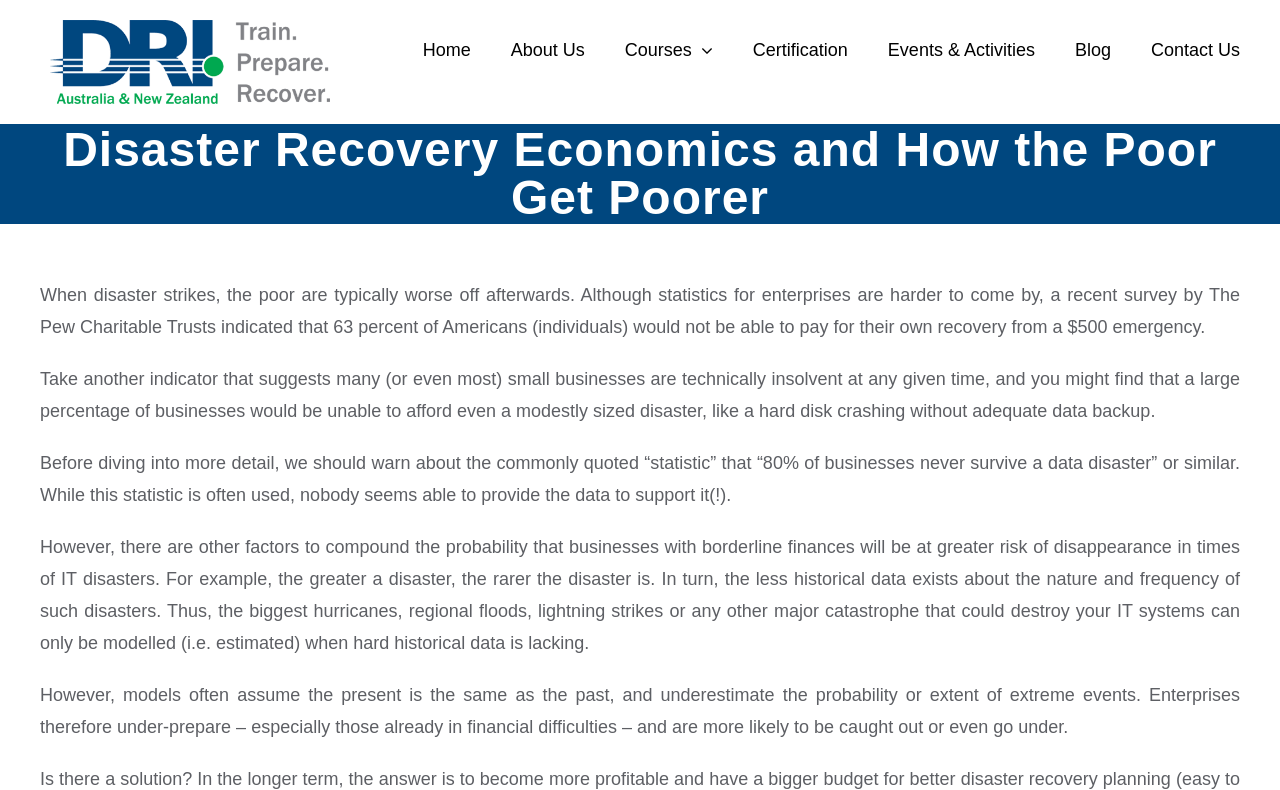Given the description "Events & Activities", provide the bounding box coordinates of the corresponding UI element.

[0.694, 0.0, 0.809, 0.127]